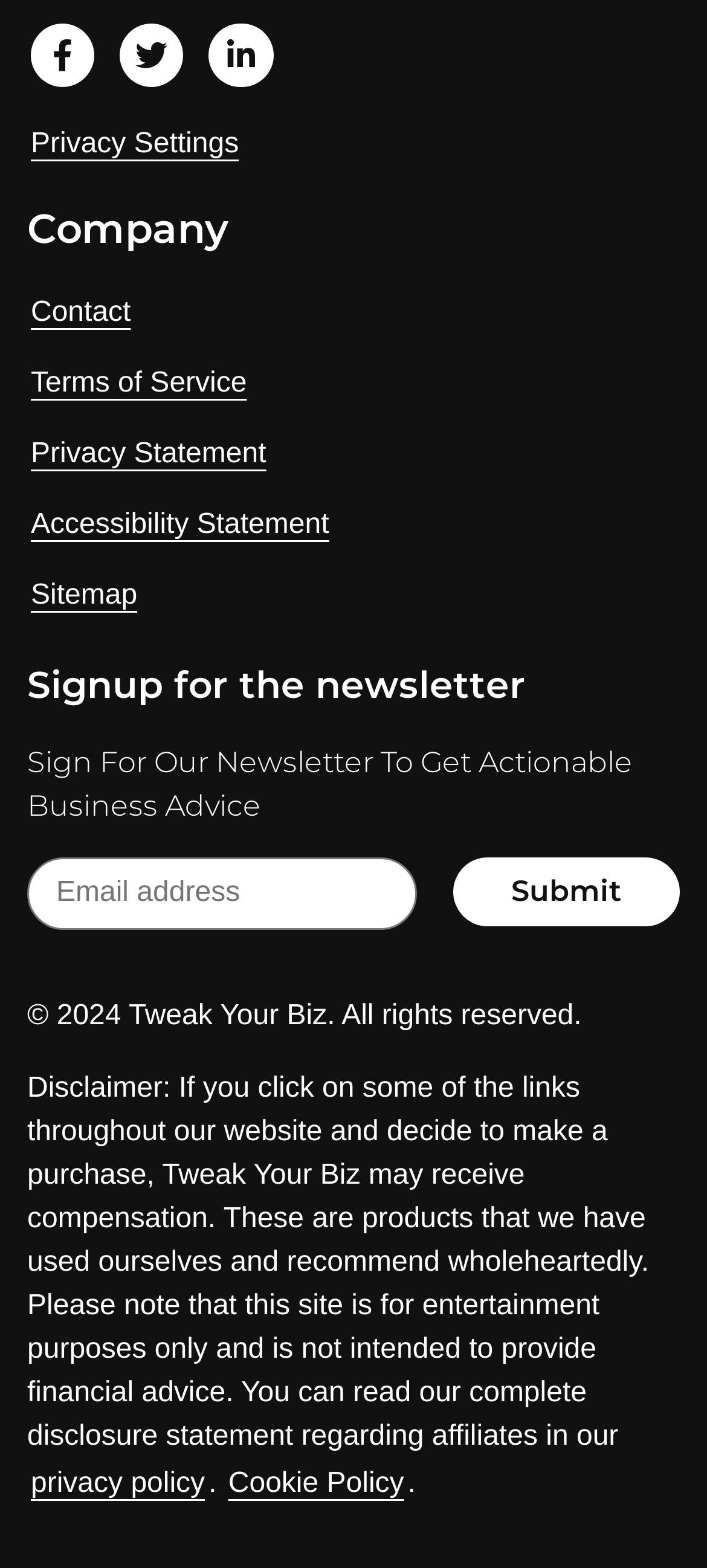What is the disclaimer about on the webpage?
Respond to the question with a single word or phrase according to the image.

Affiliate links and financial advice